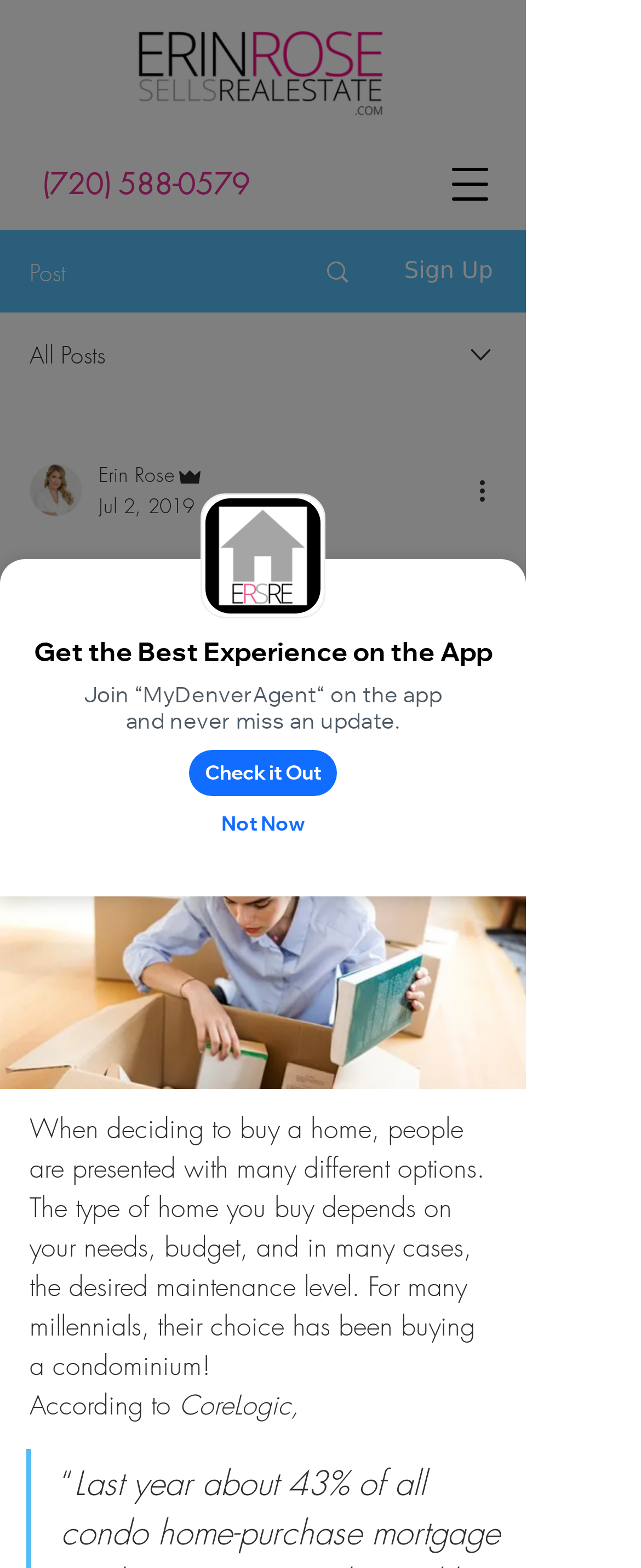Identify and provide the bounding box for the element described by: "aria-label="More actions"".

[0.738, 0.3, 0.8, 0.325]